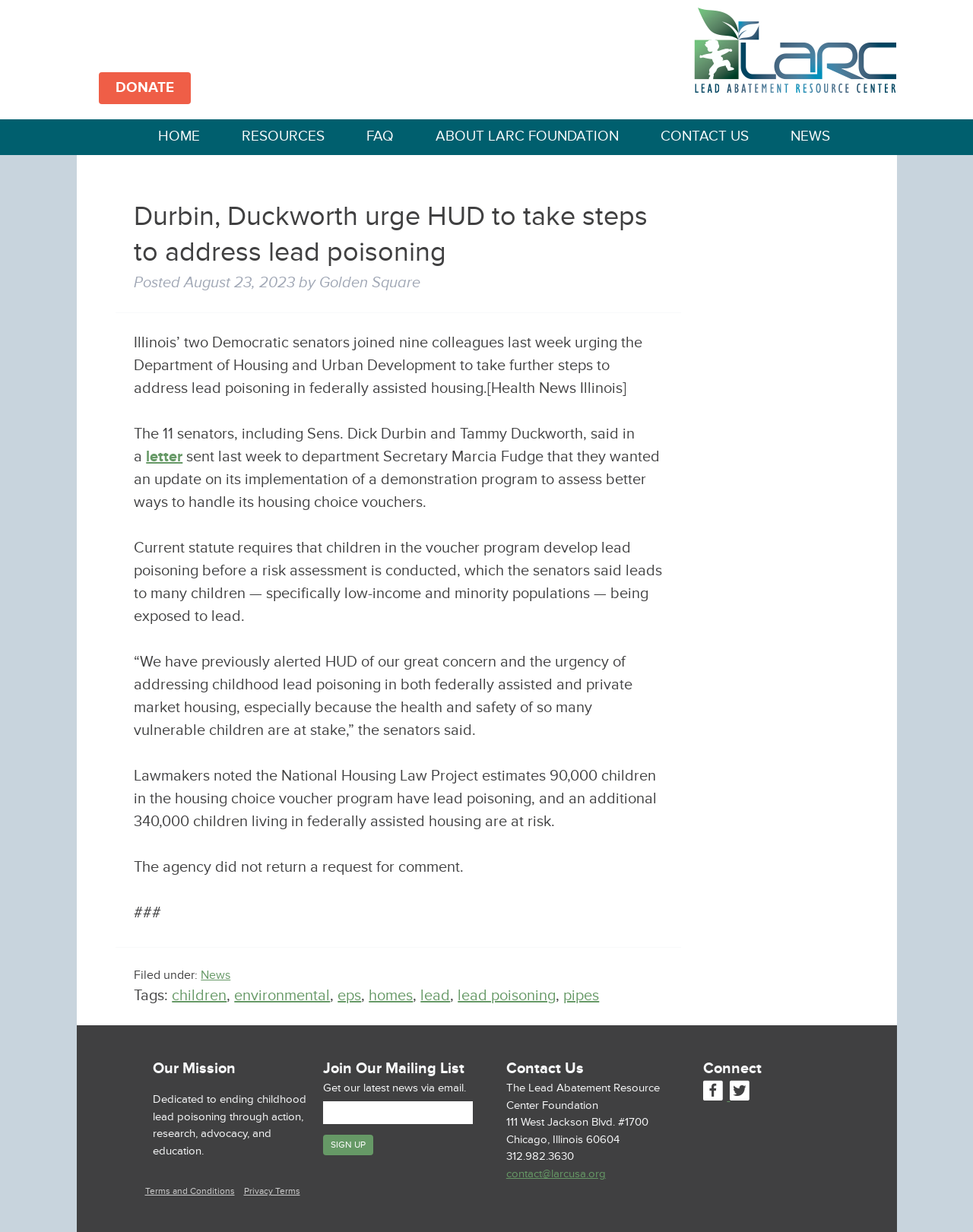Please determine the bounding box of the UI element that matches this description: children. The coordinates should be given as (top-left x, top-left y, bottom-right x, bottom-right y), with all values between 0 and 1.

[0.177, 0.801, 0.233, 0.816]